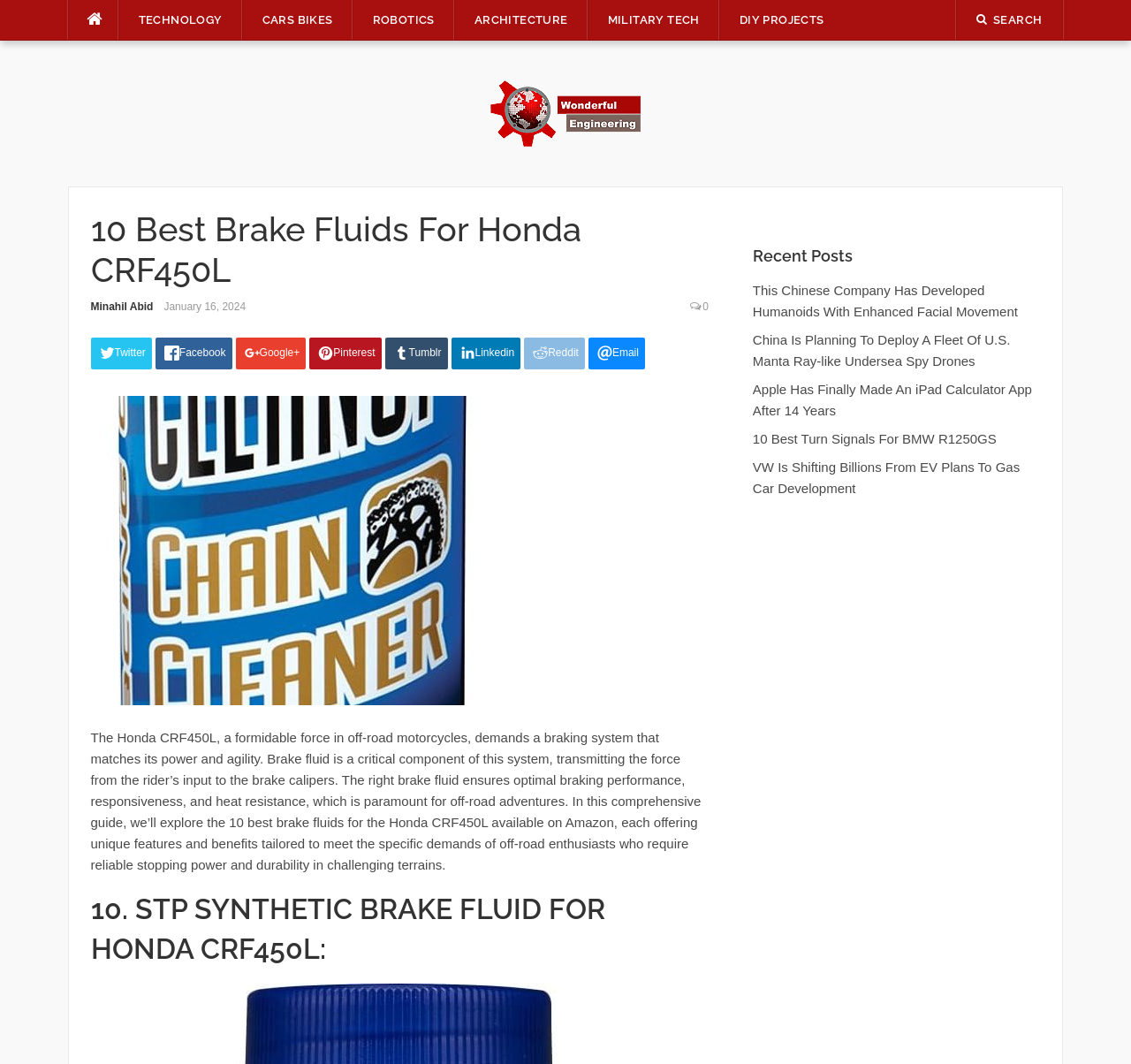How many social media links are present? Examine the screenshot and reply using just one word or a brief phrase.

8